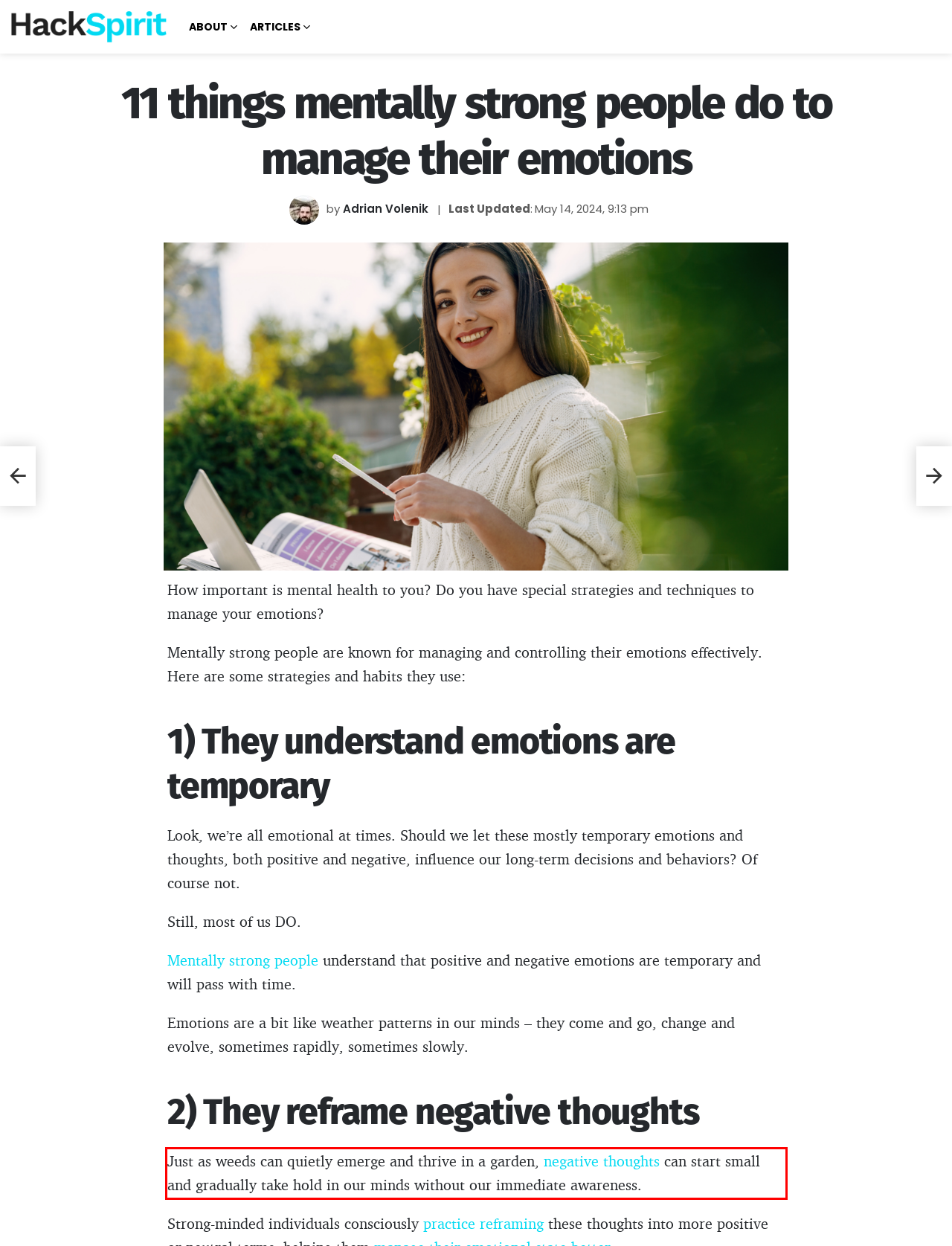You are given a screenshot showing a webpage with a red bounding box. Perform OCR to capture the text within the red bounding box.

Just as weeds can quietly emerge and thrive in a garden, negative thoughts can start small and gradually take hold in our minds without our immediate awareness.